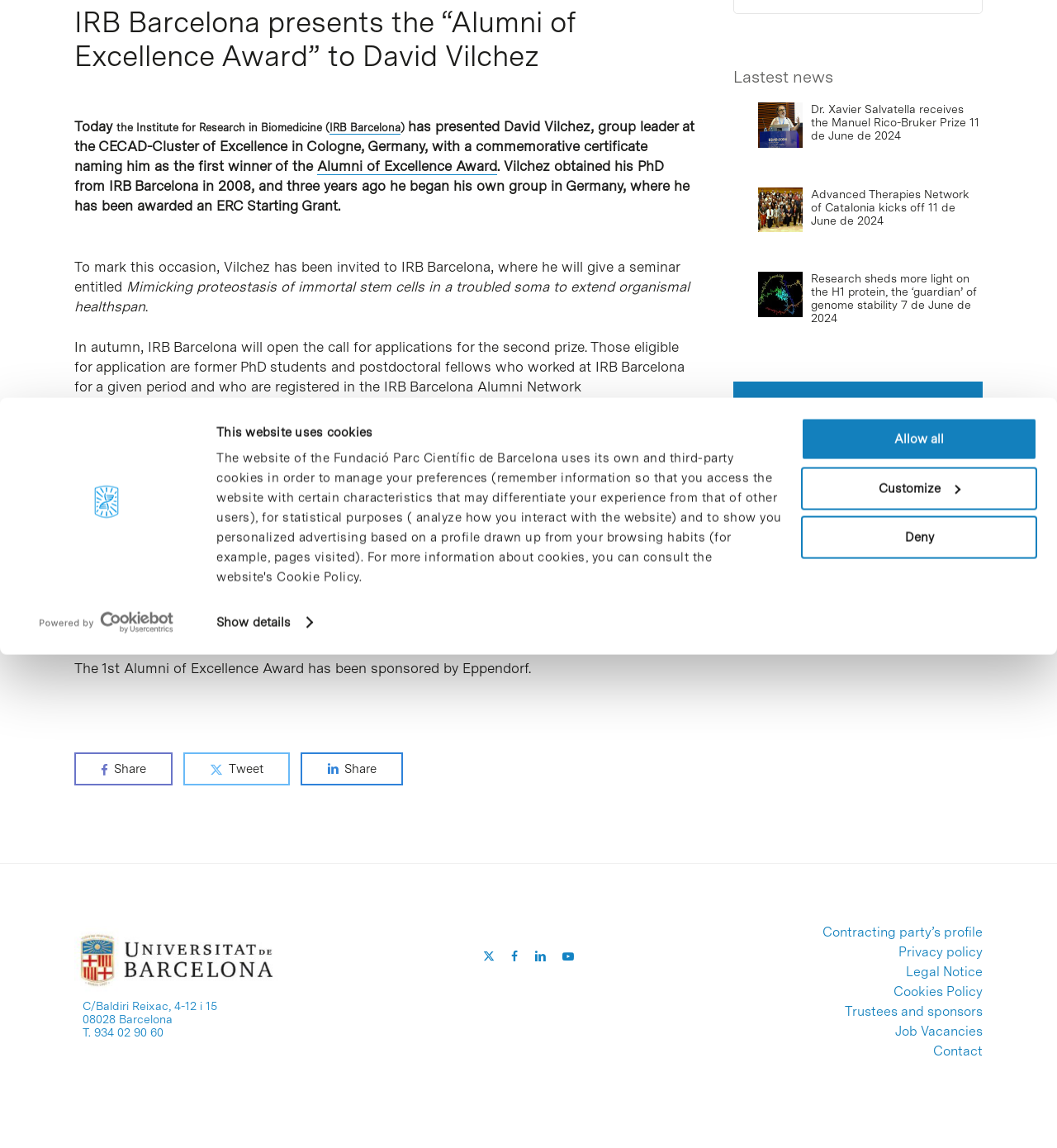Using the description: "Customize", identify the bounding box of the corresponding UI element in the screenshot.

[0.758, 0.297, 0.981, 0.334]